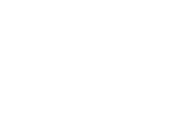Answer the question briefly using a single word or phrase: 
What is Jason Scott discussing on CBC Radio Active?

Federal changes to mortgage lending